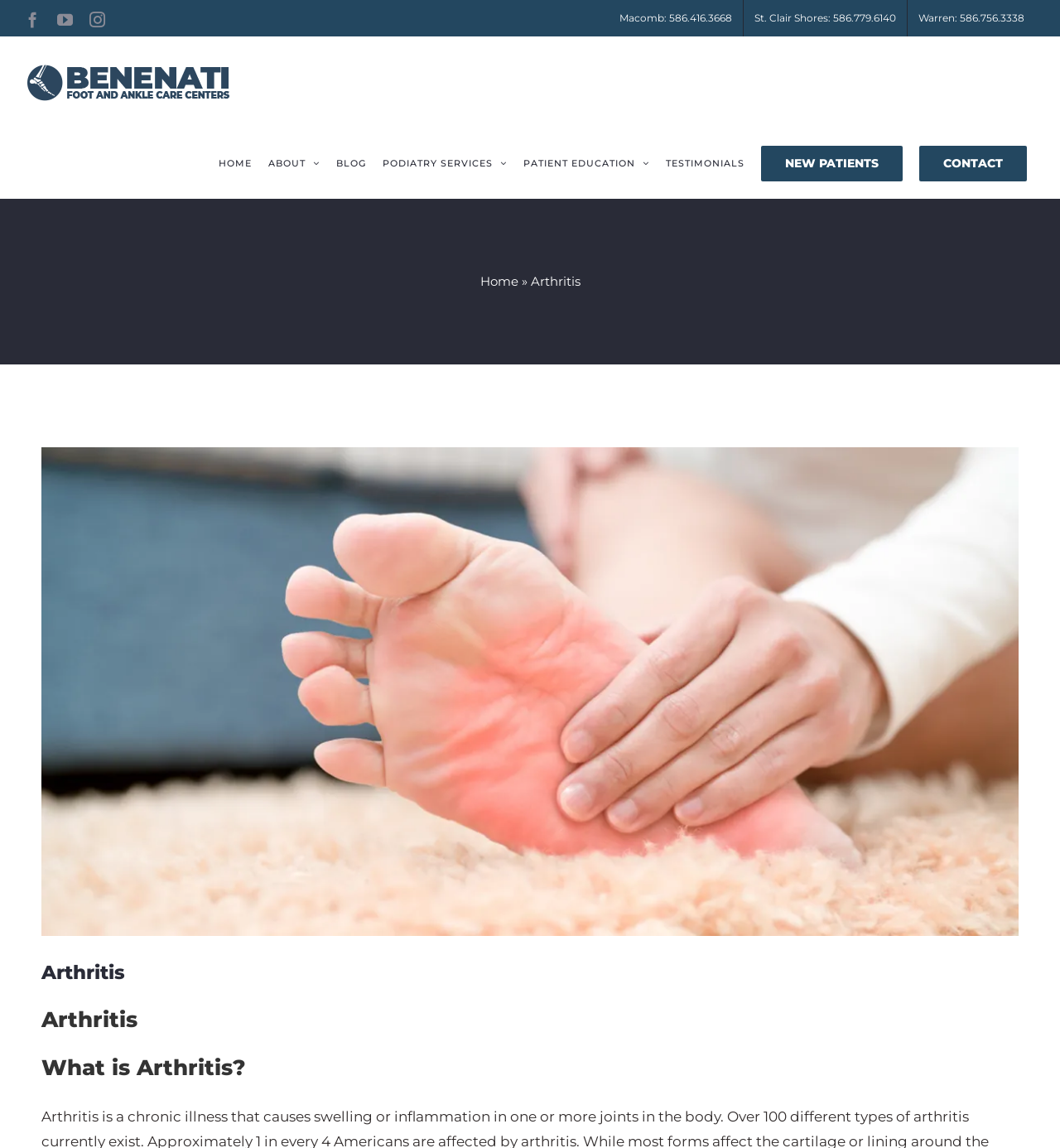What is the purpose of the 'Go to Top' link? From the image, respond with a single word or brief phrase.

To scroll to the top of the page